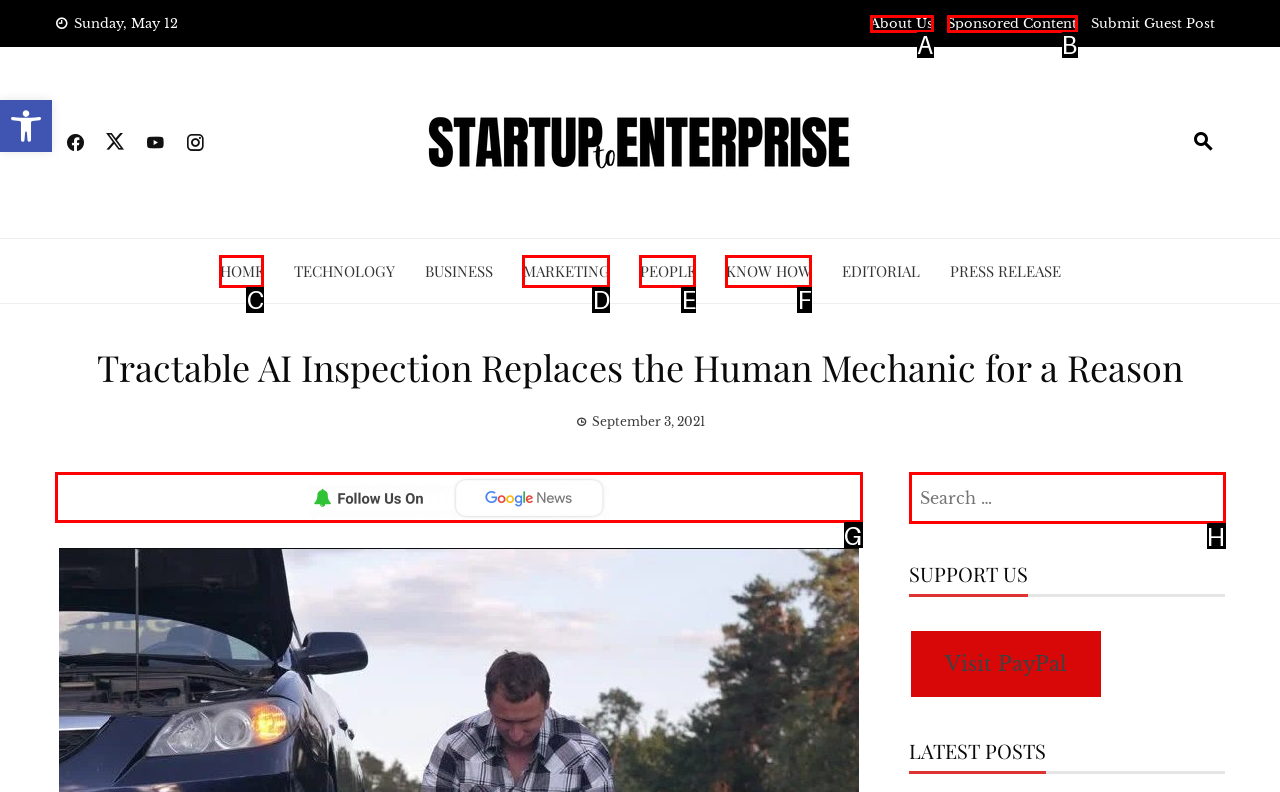Refer to the description: Marketing and choose the option that best fits. Provide the letter of that option directly from the options.

D